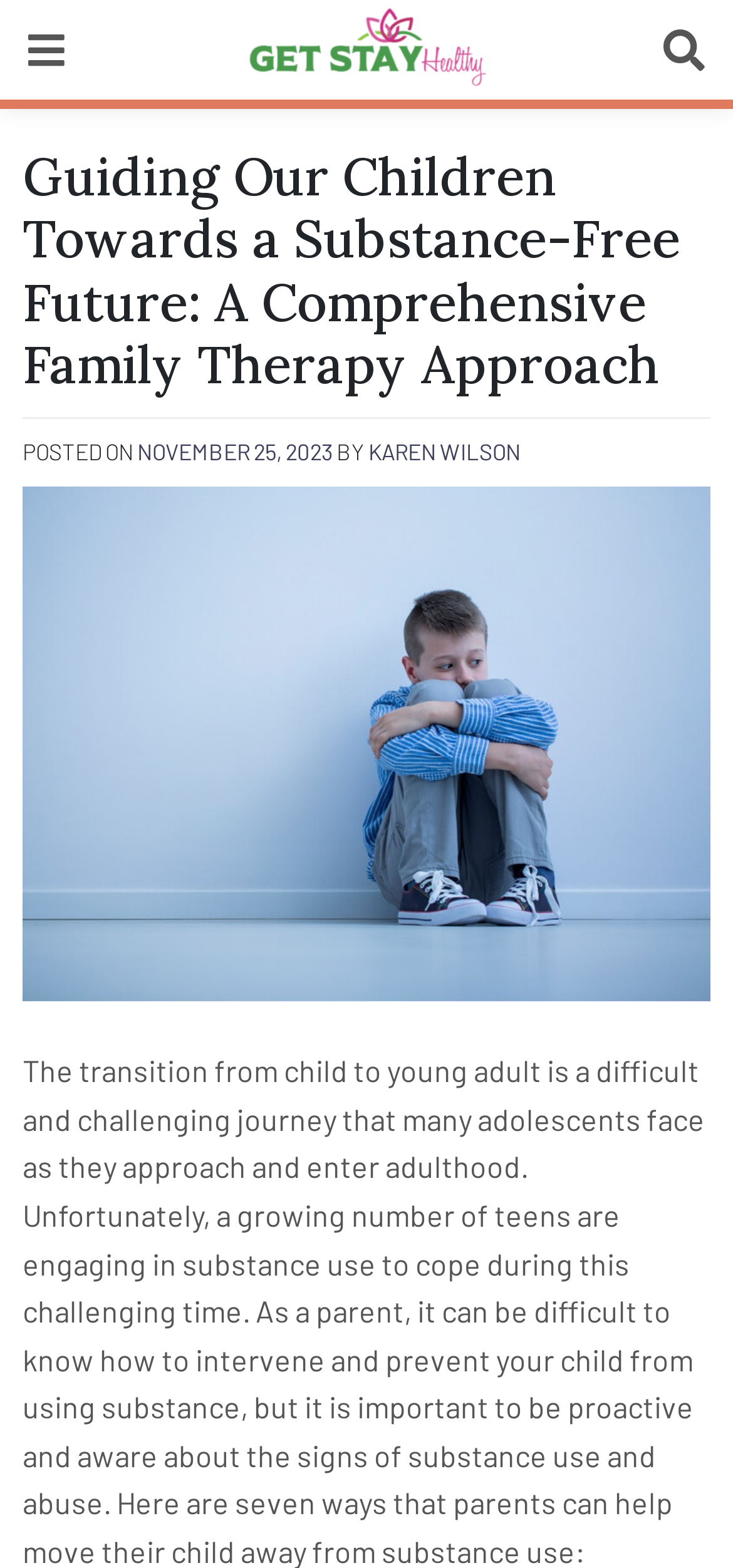Answer the following in one word or a short phrase: 
What is the name of the author?

KAREN WILSON